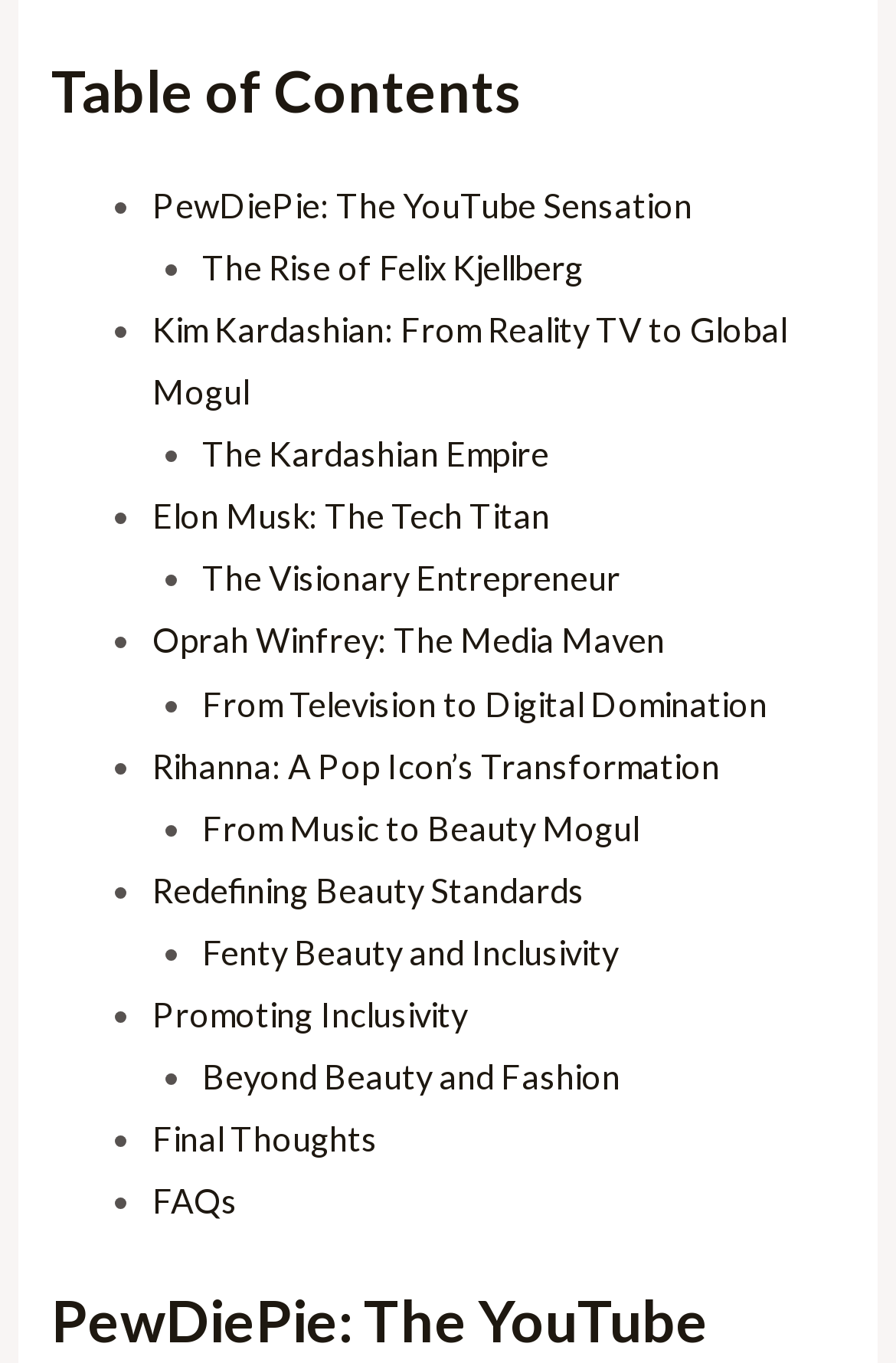Please analyze the image and provide a thorough answer to the question:
How many links are in the table of contents?

I counted the number of links in the table of contents by looking at the list of links starting from 'PewDiePie: The YouTube Sensation' to 'FAQs'. There are 19 links in total.